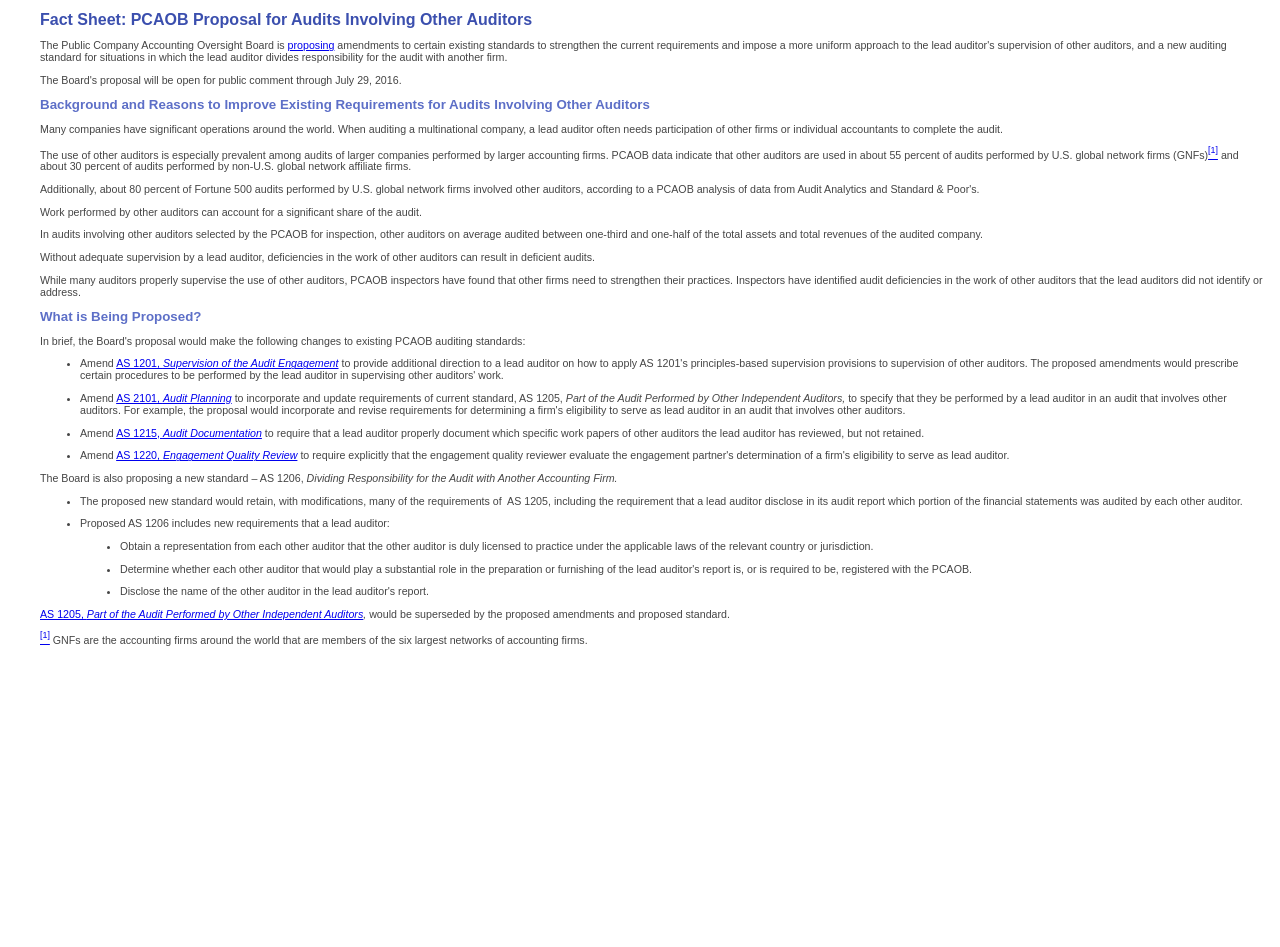What is the proposed new standard?
Please provide a single word or phrase based on the screenshot.

AS 1206